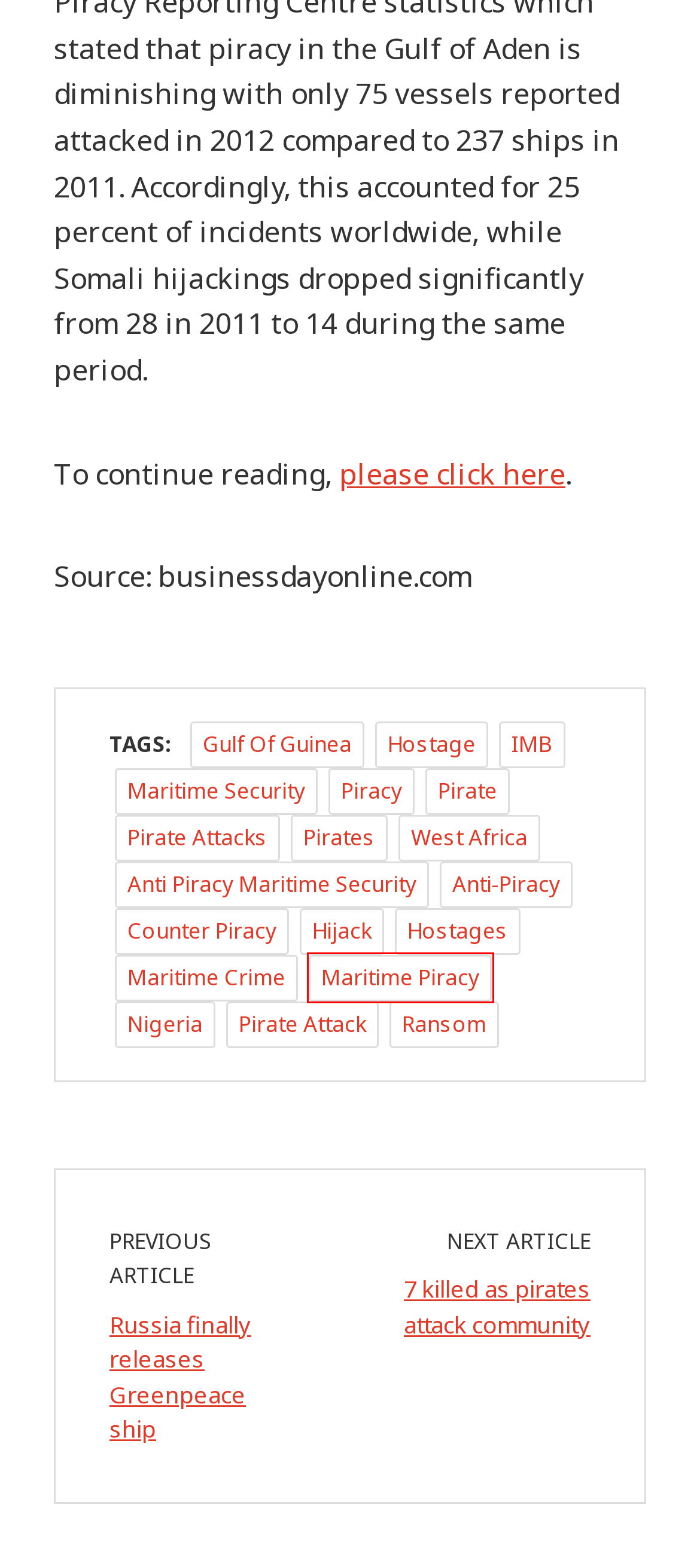With the provided screenshot showing a webpage and a red bounding box, determine which webpage description best fits the new page that appears after clicking the element inside the red box. Here are the options:
A. anti-piracy – Maritime Security Review
B. anti piracy maritime security – Maritime Security Review
C. IMB – Maritime Security Review
D. maritime piracy – Maritime Security Review
E. Gulf of Guinea – Maritime Security Review
F. hostages – Maritime Security Review
G. Pirate attacks – Maritime Security Review
H. Pirates – Maritime Security Review

D